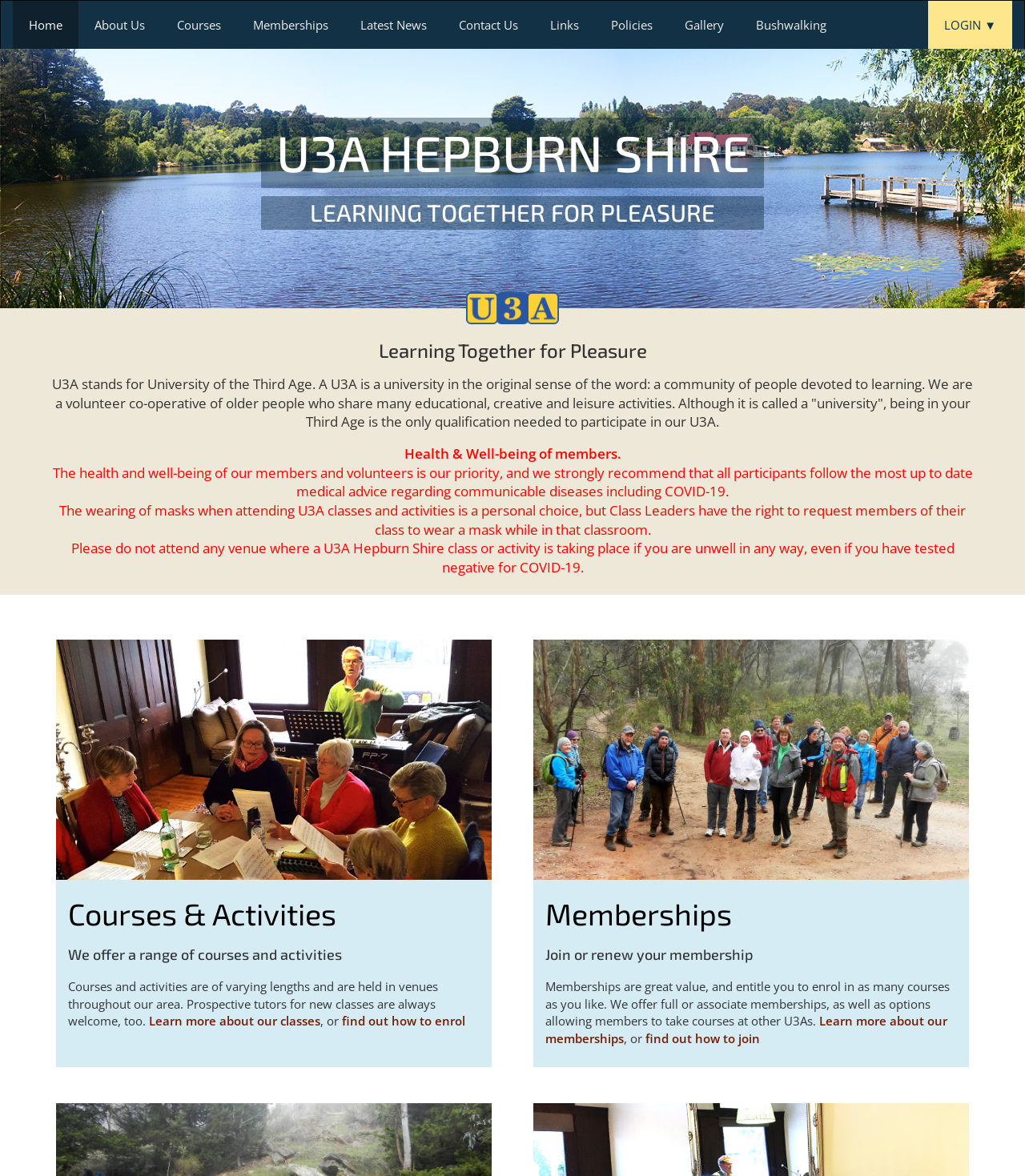Generate a thorough caption that explains the contents of the webpage.

The webpage is about U3A Hepburn Shire, an organization that provides educational, creative, and leisure activities for older people. At the top, there is a navigation menu with links to various sections, including "Home", "About Us", "Courses", "Memberships", "Latest News", "Contact Us", "Links", "Policies", "Gallery", and "Bushwalking". 

On the top right, there is a "LOGIN" button. Below the navigation menu, there is a large heading that reads "U3A HEPBURN SHIRE LEARNING TOGETHER FOR PLEASURE" with two lines of text. 

To the right of the heading, there is an image. Below the image, there is a heading that reads "Learning Together for Pleasure" followed by a paragraph of text that explains what U3A is and its purpose.

Further down, there are three sections of text that discuss the health and well-being of members, including COVID-19 guidelines. 

Below these sections, there are two main sections: "Courses & Activities" and "Memberships". The "Courses & Activities" section has a heading, a link to "Courses & Activities", and a paragraph of text that describes the courses and activities offered. There are also links to "Learn more about our classes" and "find out how to enrol".

The "Memberships" section has a heading, a link to "Memberships", and a paragraph of text that describes the benefits of membership. There are also links to "Learn more about our memberships" and "find out how to join".